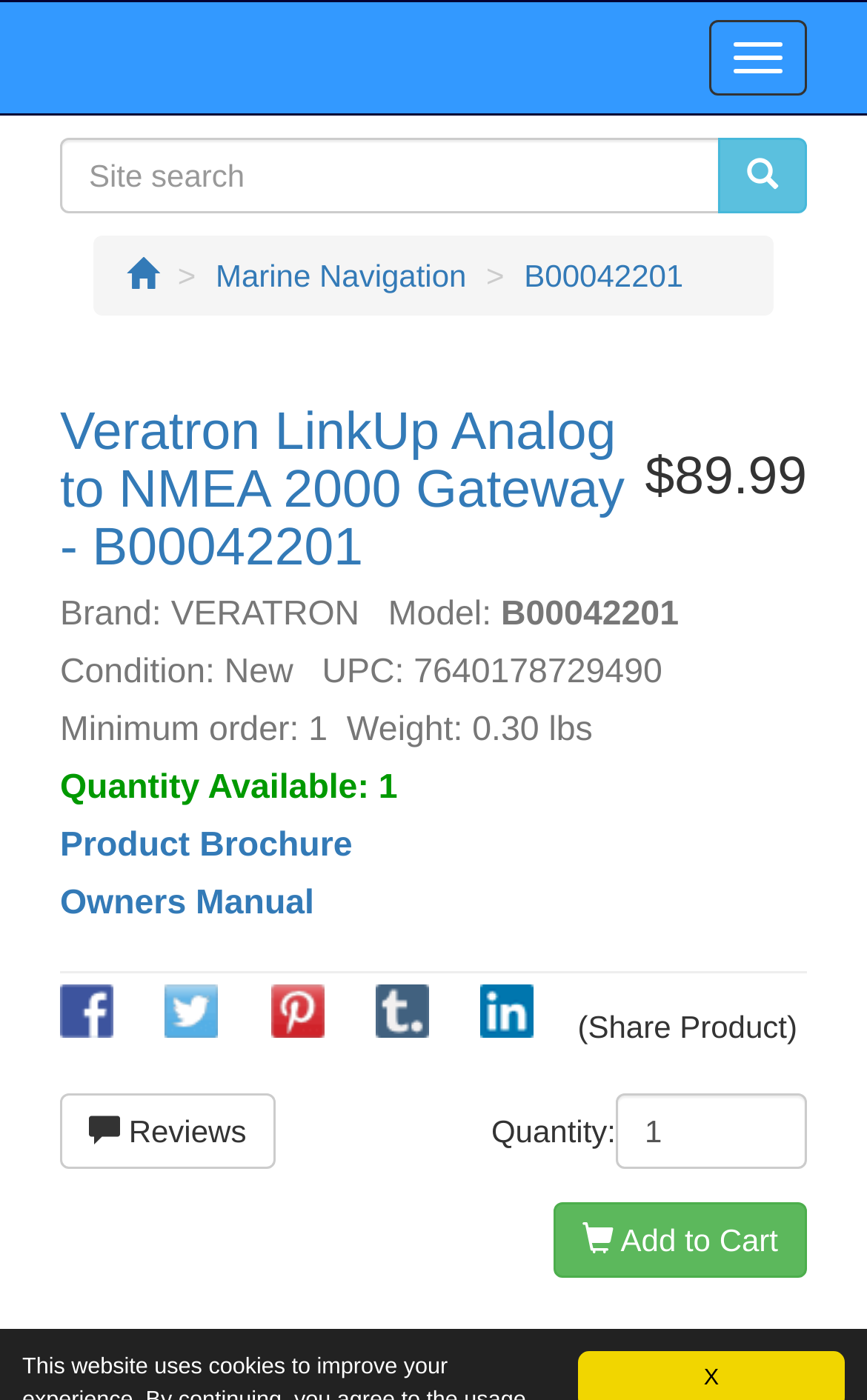What is the condition of the product?
Look at the image and answer the question using a single word or phrase.

New